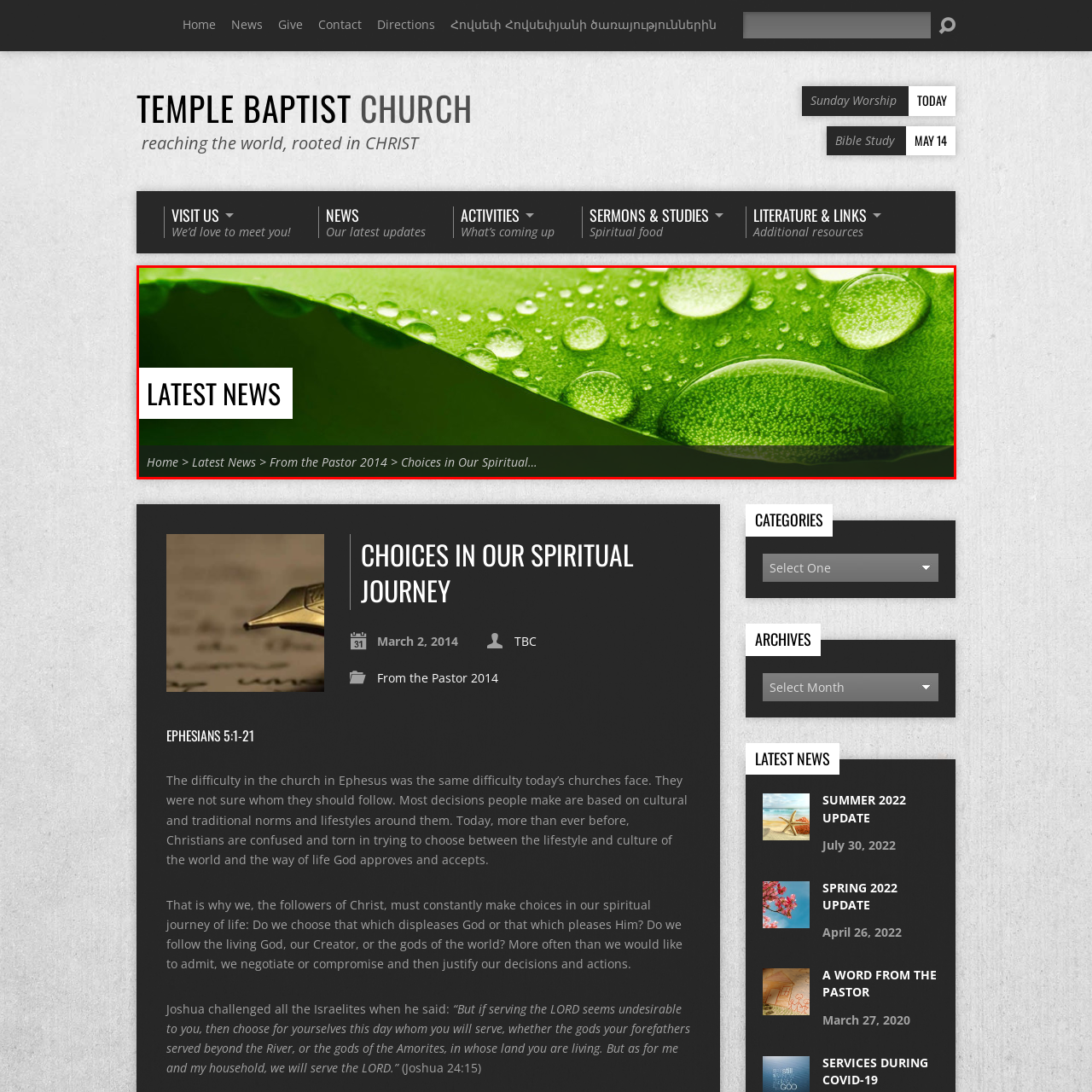Offer an in-depth description of the image encased within the red bounding lines.

The image features a vibrant green leaf adorned with glistening water droplets, symbolizing freshness and renewal. It serves as a visual backdrop for the "Latest News" section of the Temple Baptist Church's website, indicating recent updates and announcements. The layout includes a breadcrumb navigation path that reads "Home > Latest News > From the Pastor 2014 > Choices in Our Spiritual…" guiding visitors through the site's content seamlessly. This imagery encapsulates the theme of spiritual growth and the nurturing of faith, perfectly aligning with the church’s mission of being rooted in Christ.